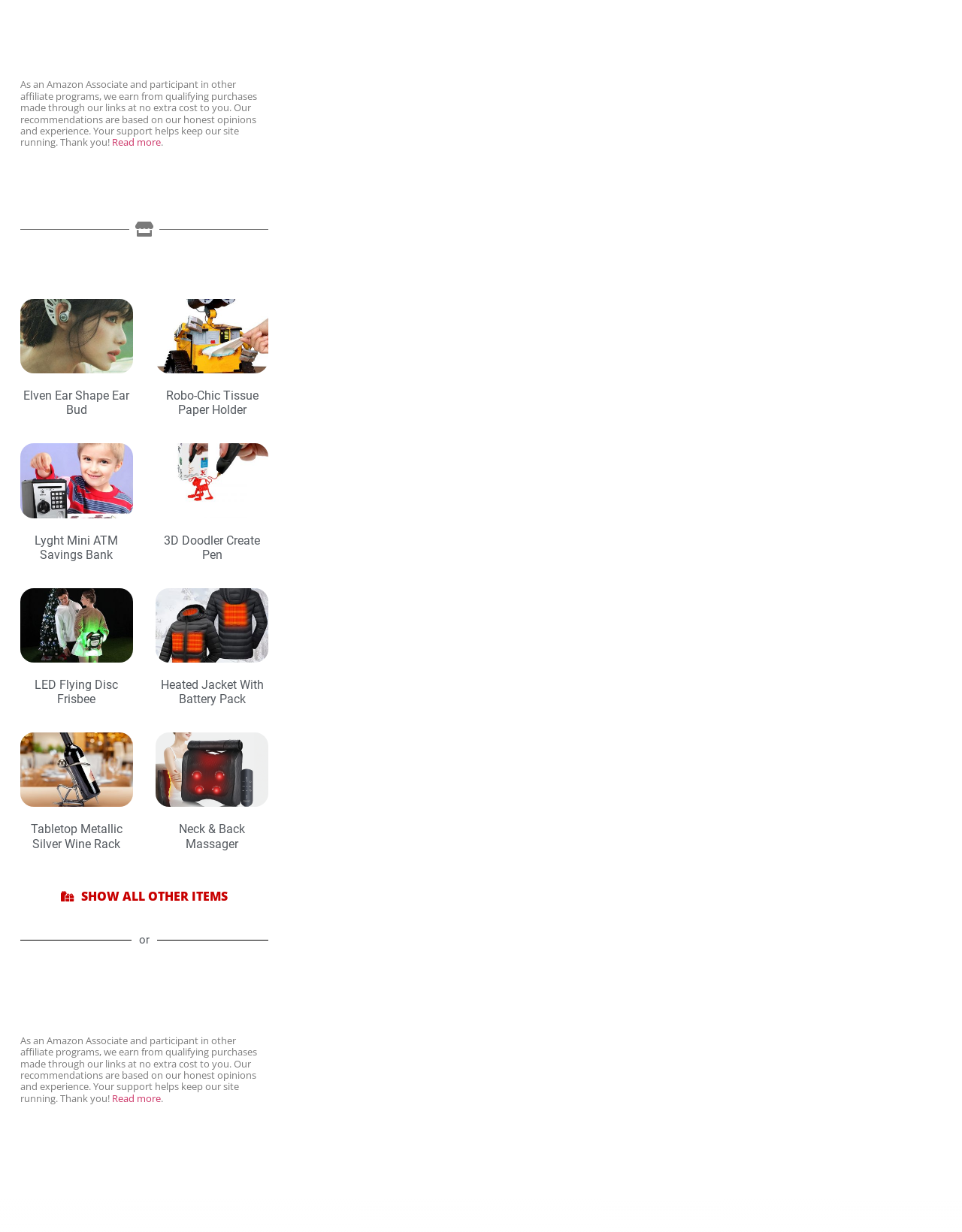Kindly determine the bounding box coordinates of the area that needs to be clicked to fulfill this instruction: "Learn more about Lyght Mini ATM Savings Bank".

[0.036, 0.433, 0.123, 0.456]